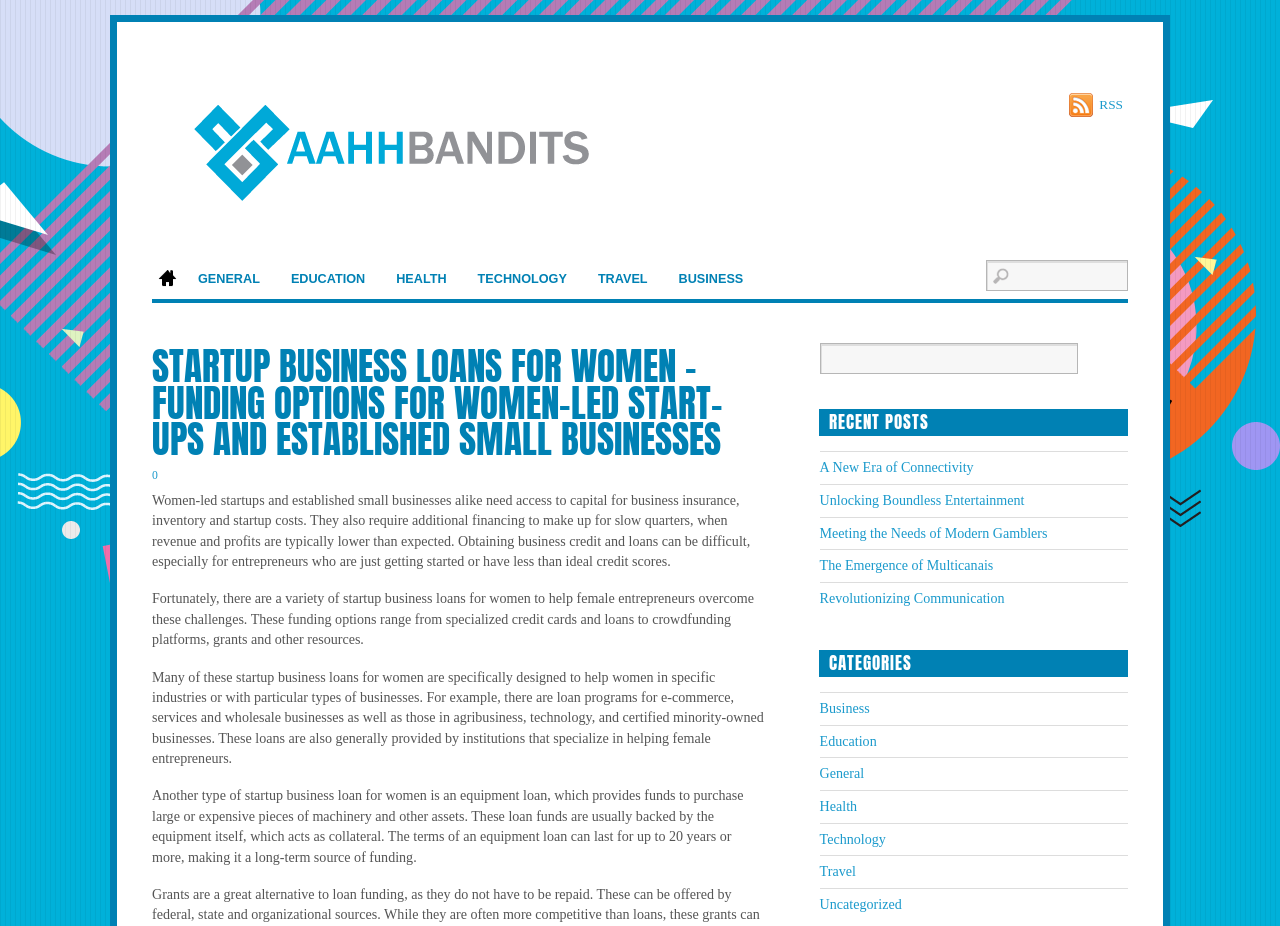Can you specify the bounding box coordinates for the region that should be clicked to fulfill this instruction: "Explore business category".

[0.64, 0.756, 0.679, 0.773]